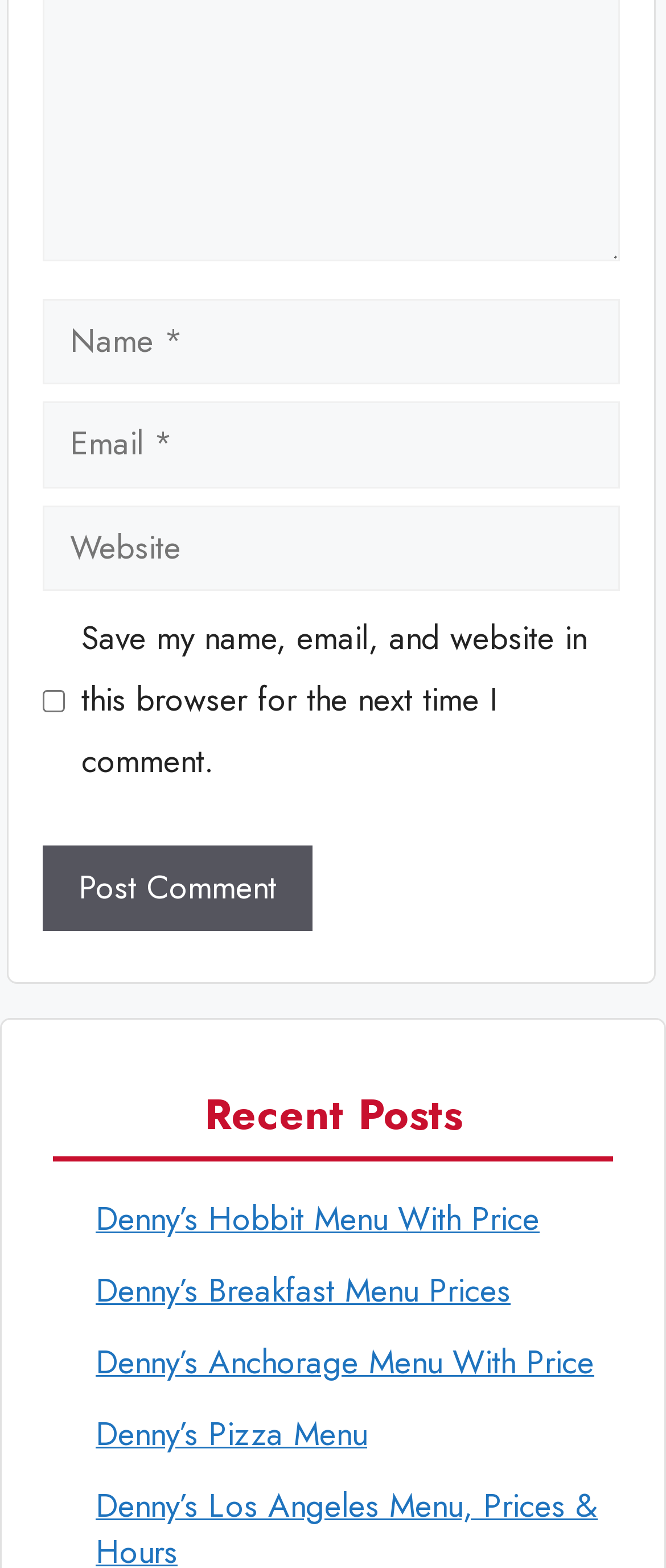Specify the bounding box coordinates of the region I need to click to perform the following instruction: "Click the Post Comment button". The coordinates must be four float numbers in the range of 0 to 1, i.e., [left, top, right, bottom].

[0.064, 0.539, 0.469, 0.594]